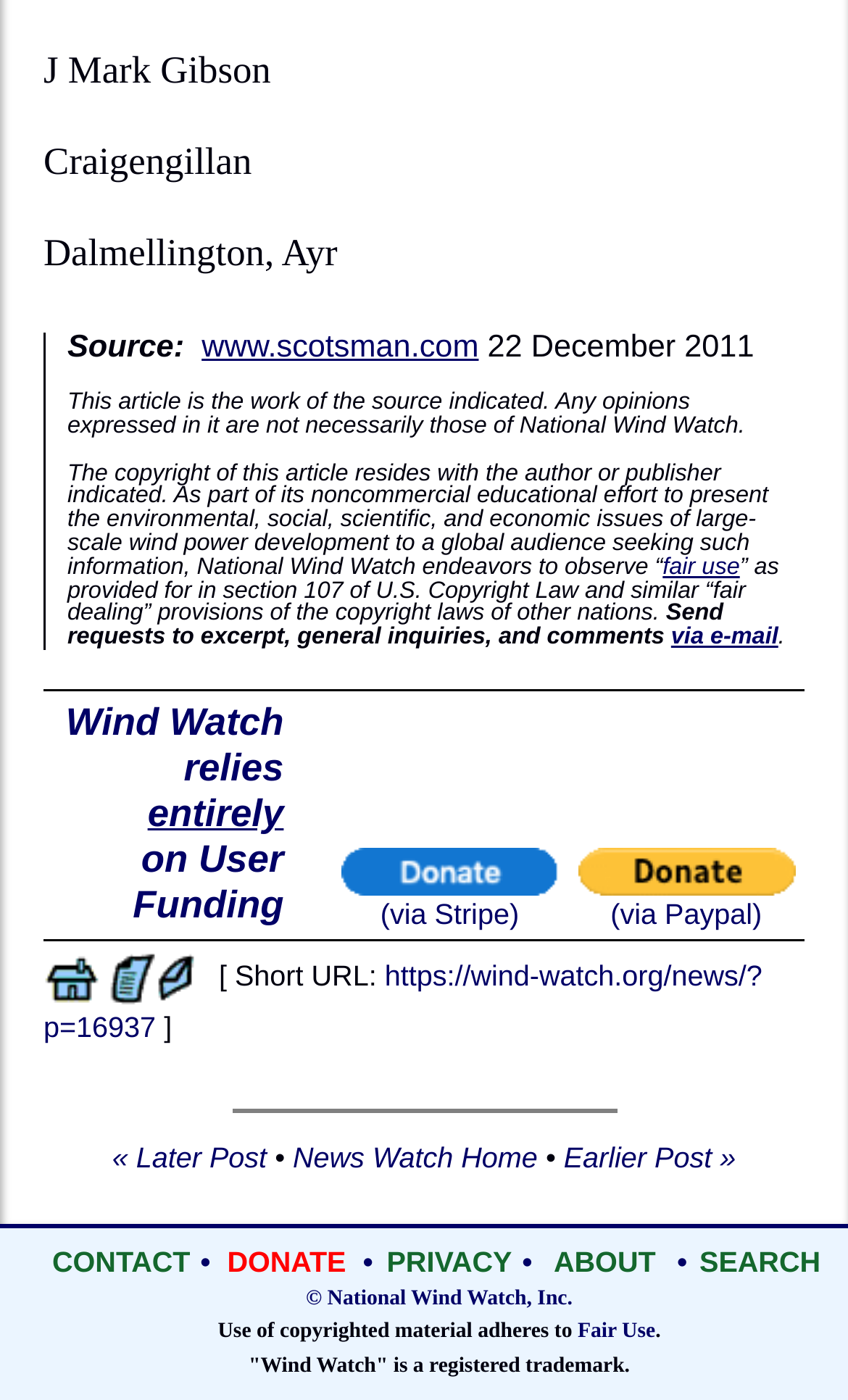Can you identify the bounding box coordinates of the clickable region needed to carry out this instruction: 'Call the phone number'? The coordinates should be four float numbers within the range of 0 to 1, stated as [left, top, right, bottom].

None